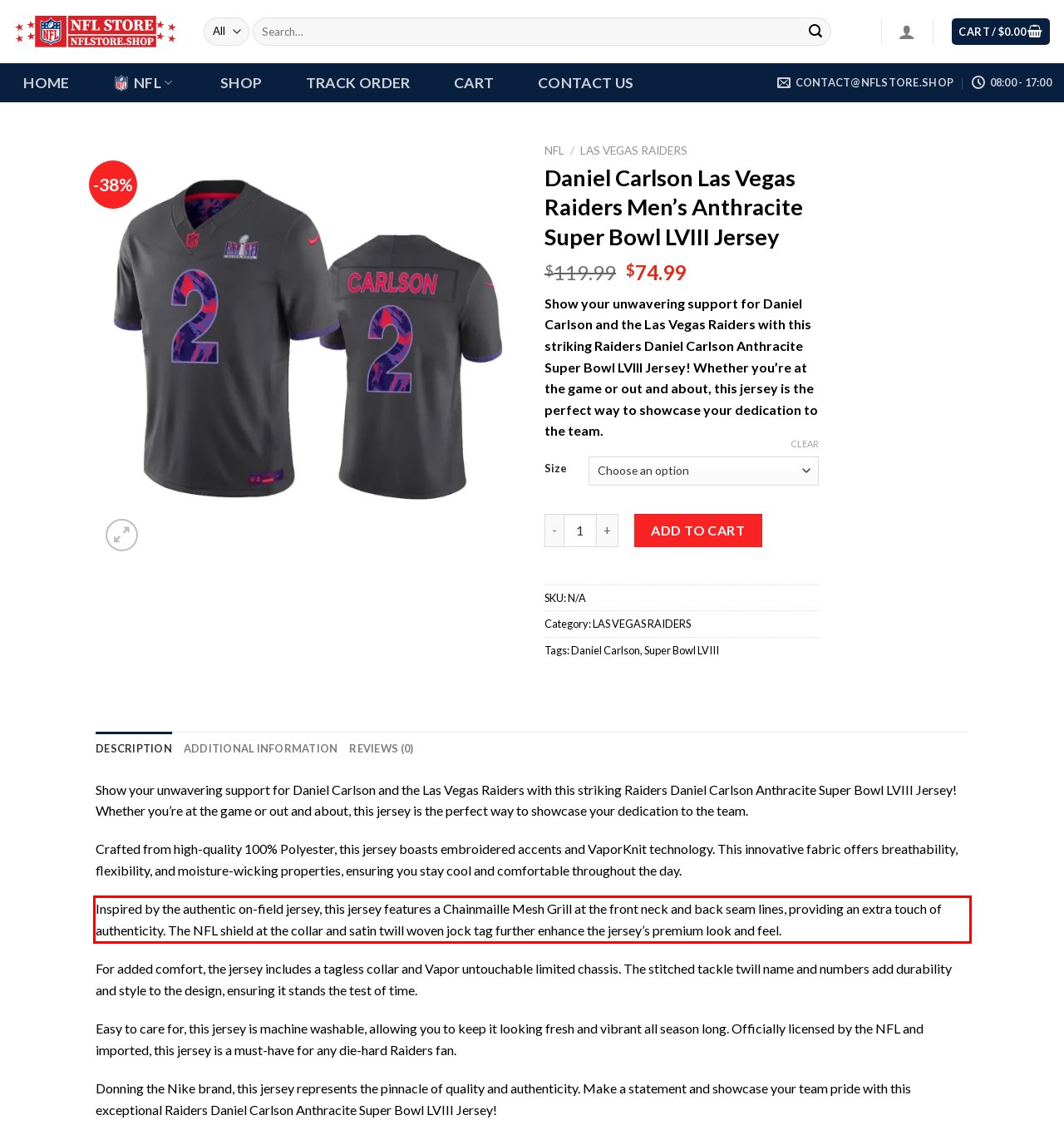Given a screenshot of a webpage containing a red rectangle bounding box, extract and provide the text content found within the red bounding box.

Inspired by the authentic on-field jersey, this jersey features a Chainmaille Mesh Grill at the front neck and back seam lines, providing an extra touch of authenticity. The NFL shield at the collar and satin twill woven jock tag further enhance the jersey’s premium look and feel.